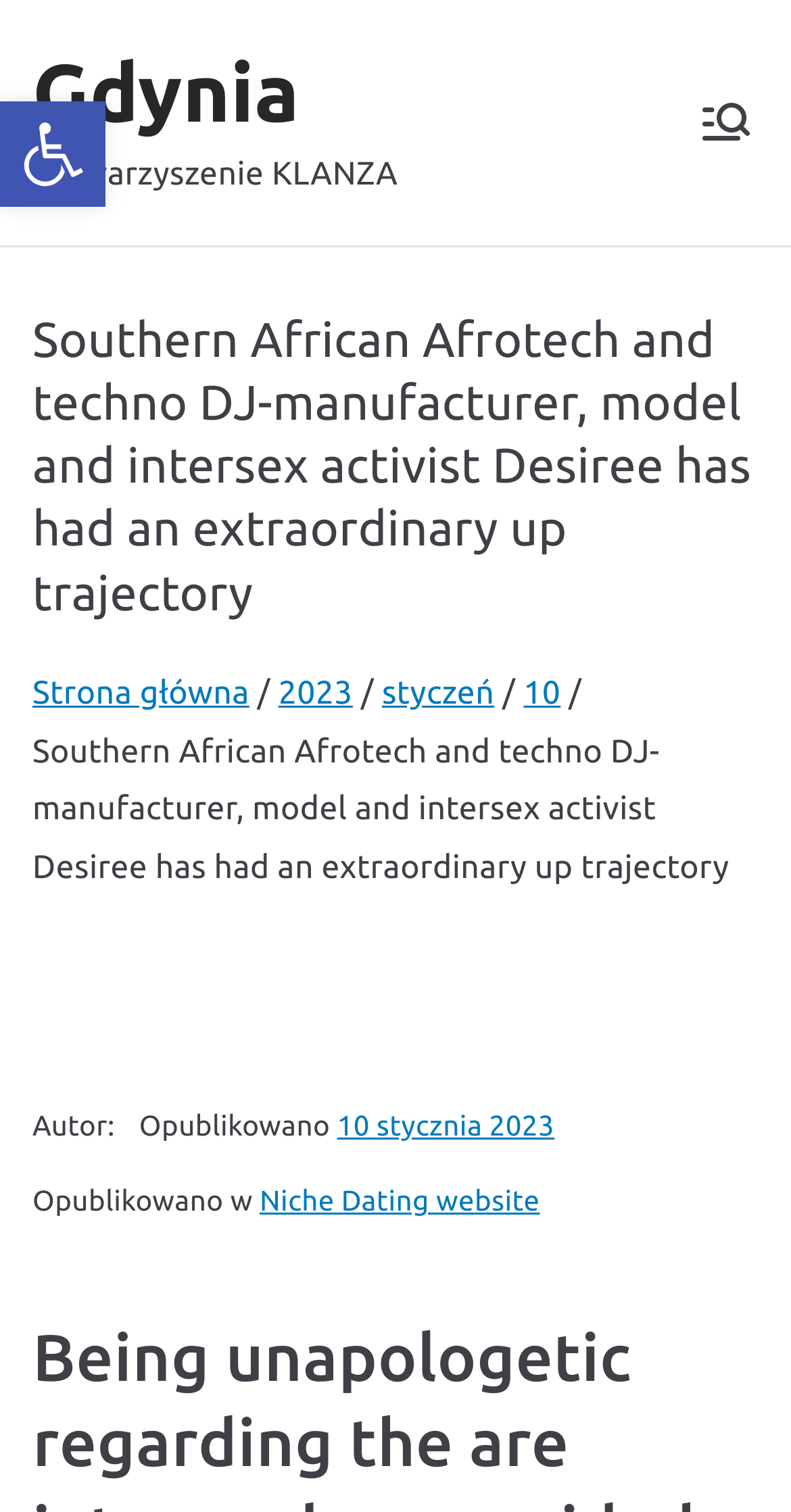Answer this question using a single word or a brief phrase:
How many navigation links are there?

4